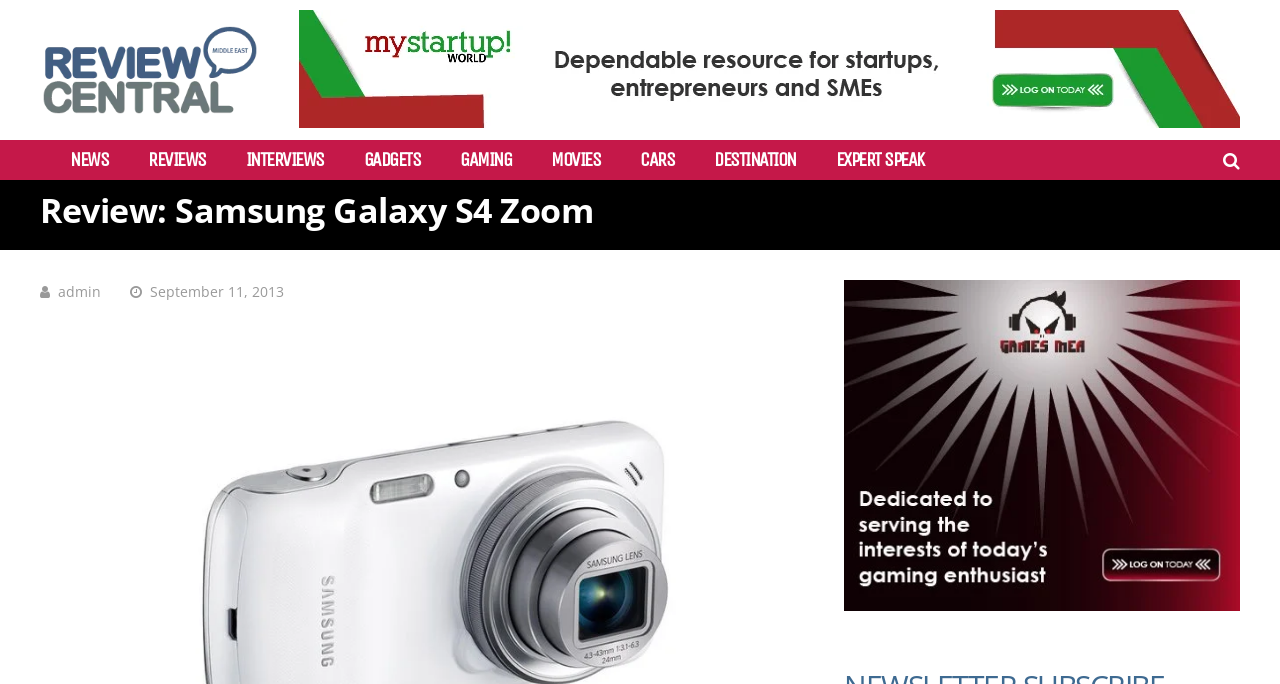Find the bounding box coordinates of the clickable region needed to perform the following instruction: "view admin profile". The coordinates should be provided as four float numbers between 0 and 1, i.e., [left, top, right, bottom].

[0.045, 0.412, 0.079, 0.44]